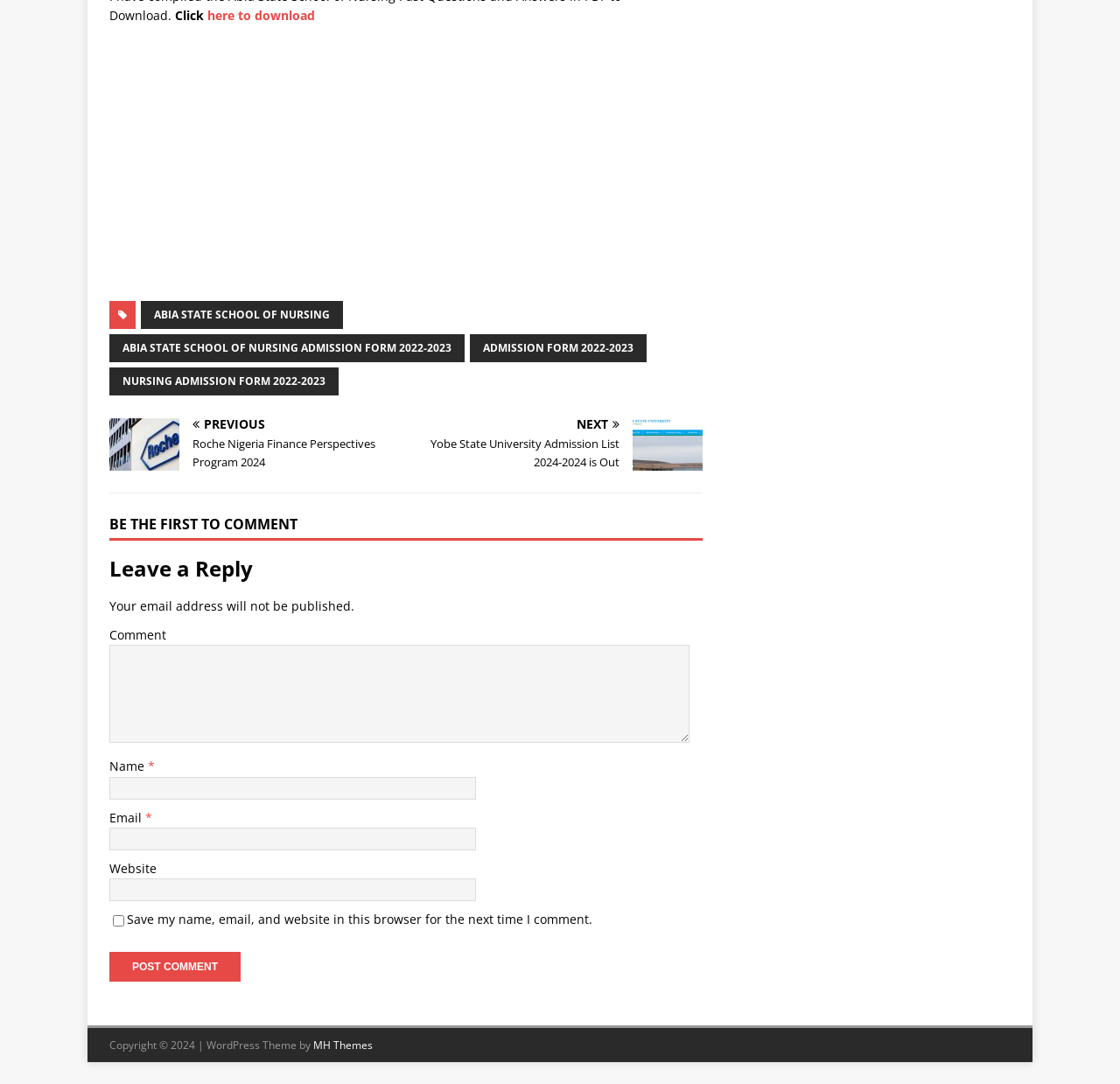Please provide a comprehensive answer to the question based on the screenshot: What is the required information to leave a comment?

The webpage has text fields for name, email, and comment, and all of them are marked as required. This suggests that users need to provide their name, email, and a comment to leave a reply on the webpage.